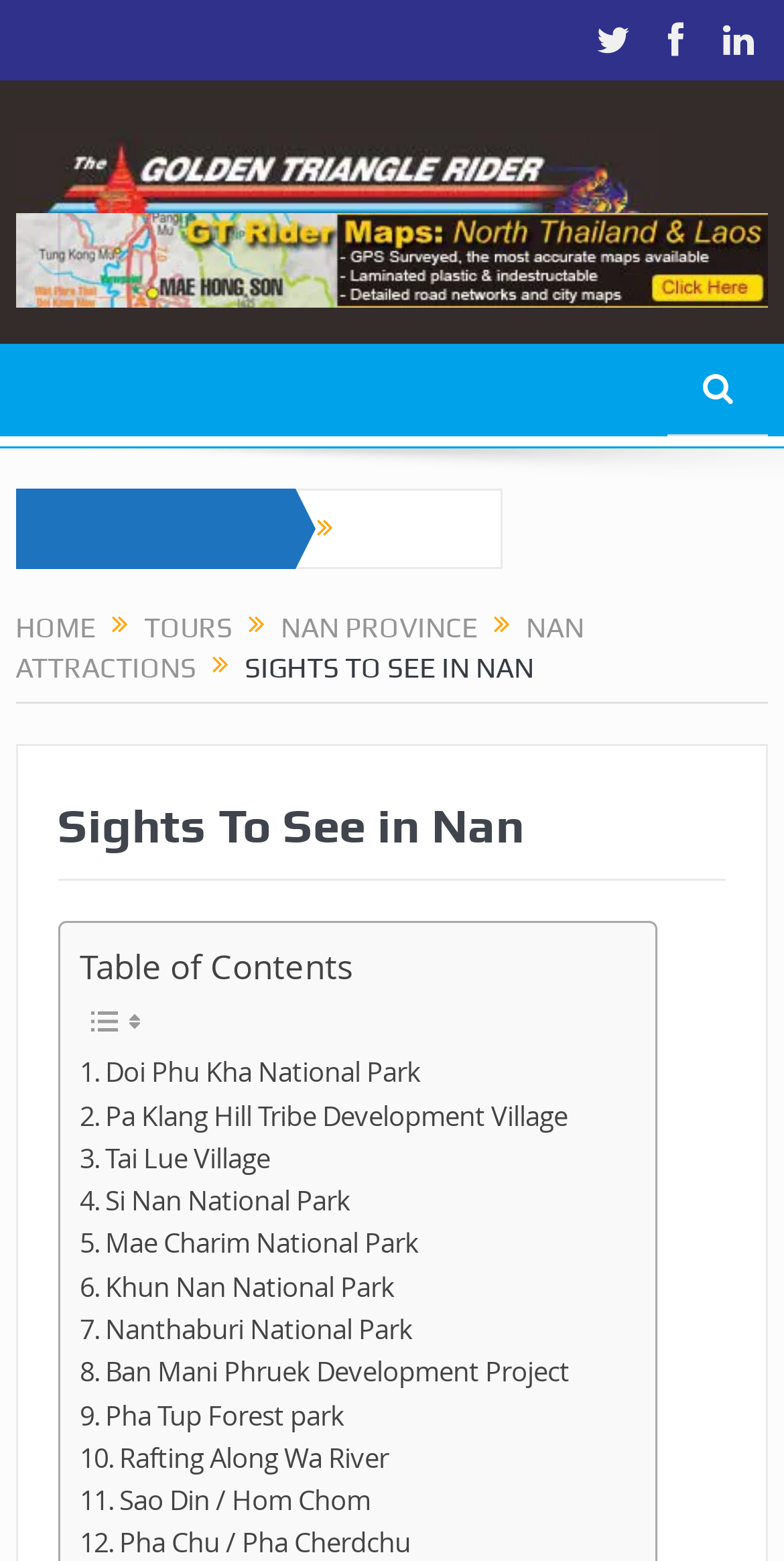Create an in-depth description of the webpage, covering main sections.

The webpage is about Sights to See in Nan, Thailand. At the top, there are three social media links and a logo of "The GT Rider" with an image. Below the logo, there is a navigation menu with links to "Thailand Trip Planning", "HOME", "TOURS", "NAN PROVINCE", "NAN ATTRACTIONS", and others.

The main content of the webpage is a list of attractions in Nan Province, Thailand. The list is headed by a title "Sights To See in Nan" and a "Table of Contents" section. Below the title, there are several links to different attractions, including Doi Phu Kha National Park, Pa Klang Hill Tribe Development Village, Tai Lue Village, and several national parks. Each attraction is listed with a brief description and a link to more information.

On the right side of the webpage, there are two images, one above the other. The images are not described, but they may be related to the attractions listed on the page.